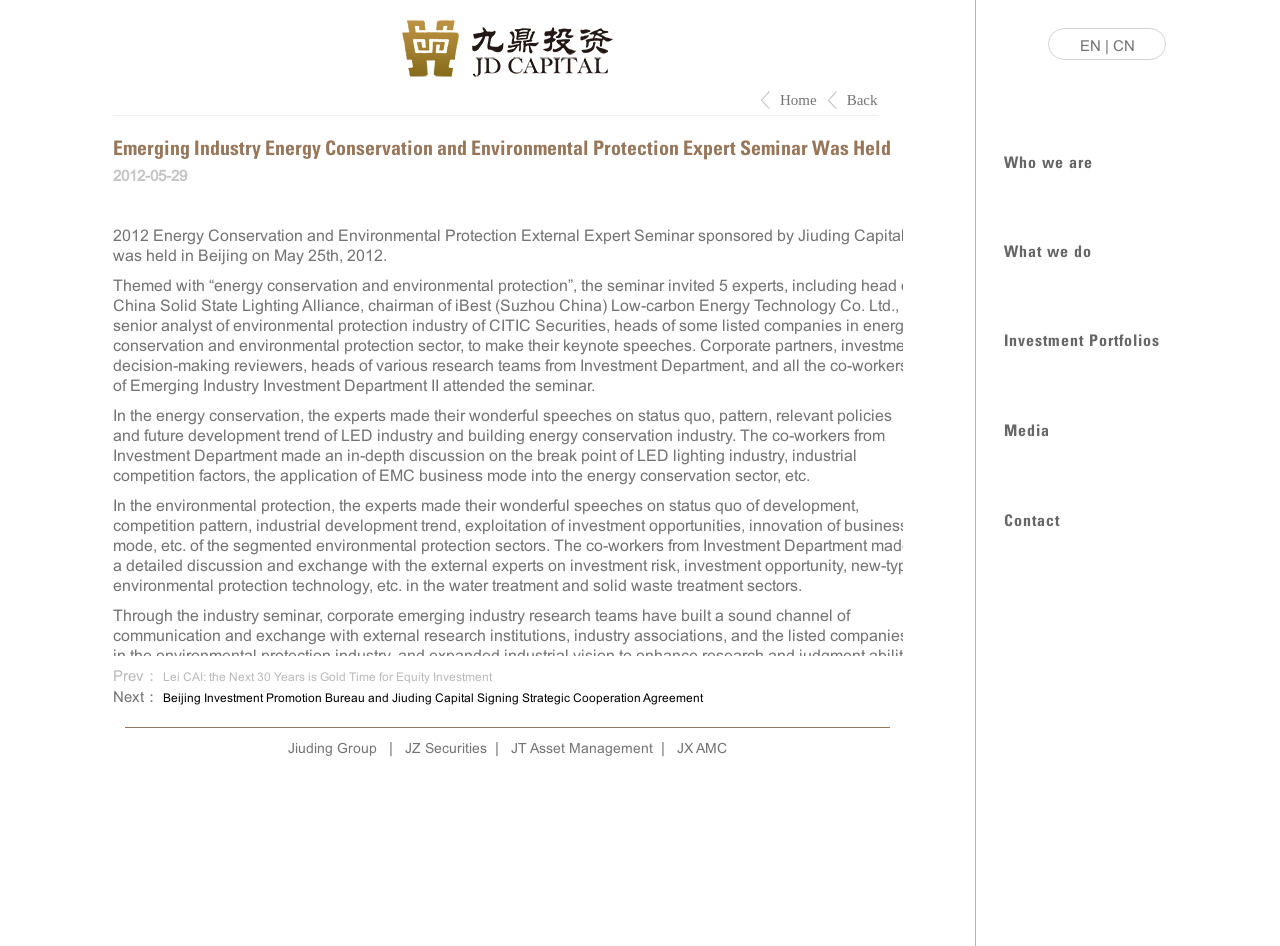Answer the question briefly using a single word or phrase: 
What is the theme of the seminar held in Beijing on May 25th, 2012?

Energy conservation and environmental protection